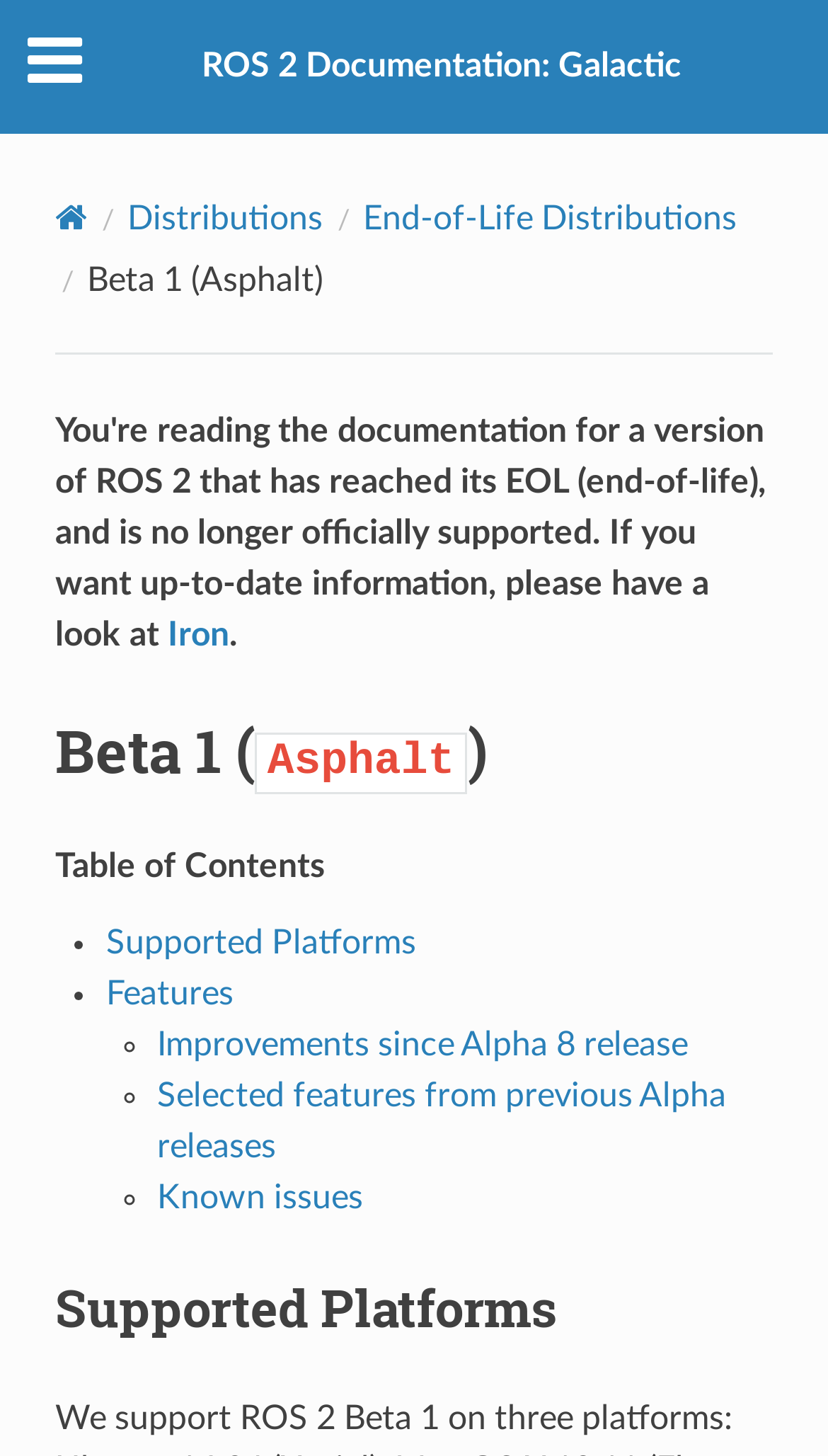From the details in the image, provide a thorough response to the question: What is the purpose of the link 'Home'?

I inferred this by looking at the context of the link 'Home' in the page navigation menu, which suggests that it is a link to the main or home page of the ROS 2 documentation.